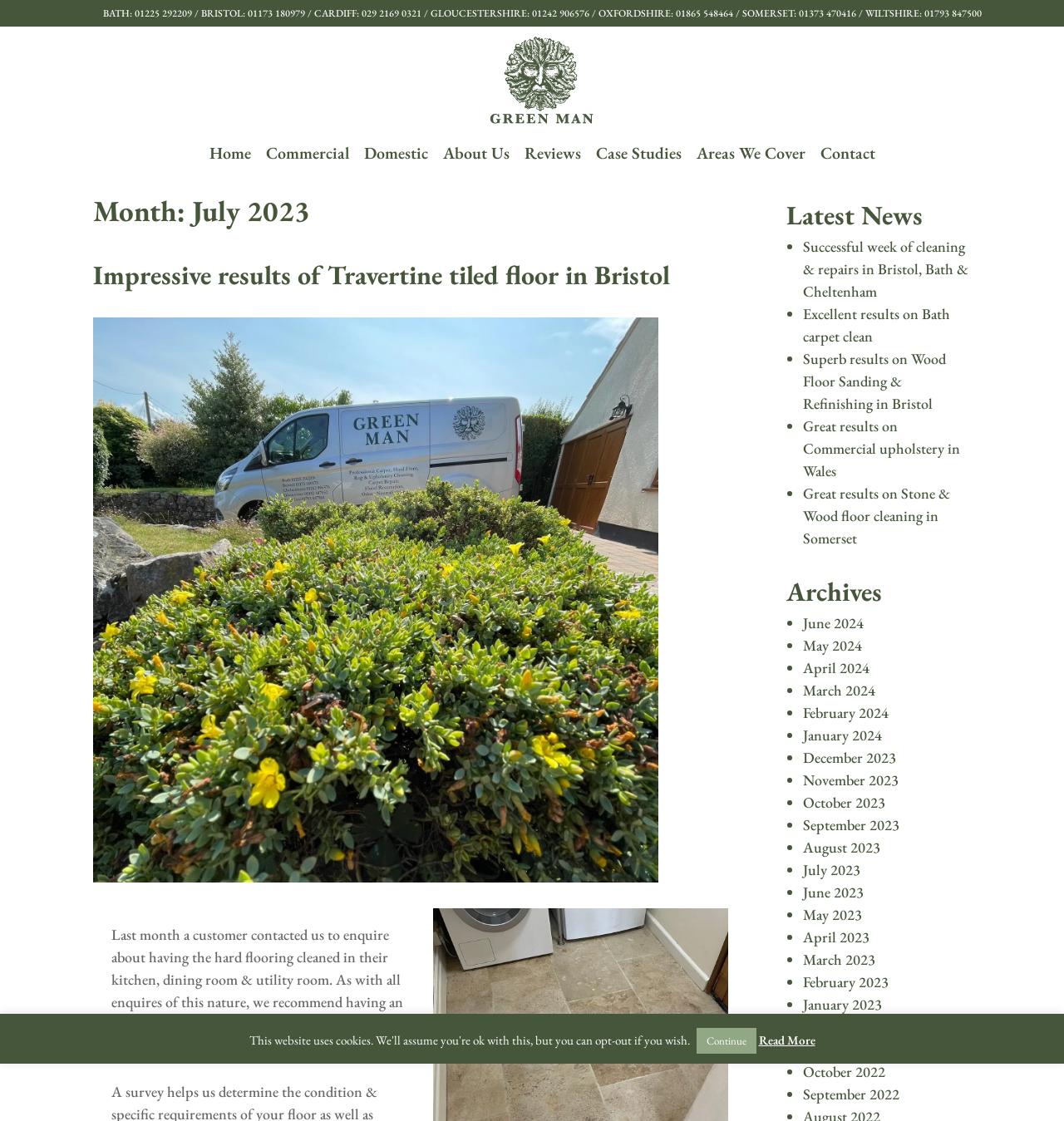Please determine the bounding box coordinates of the element's region to click for the following instruction: "Contact Green Man Cleaning".

[0.771, 0.125, 0.823, 0.148]